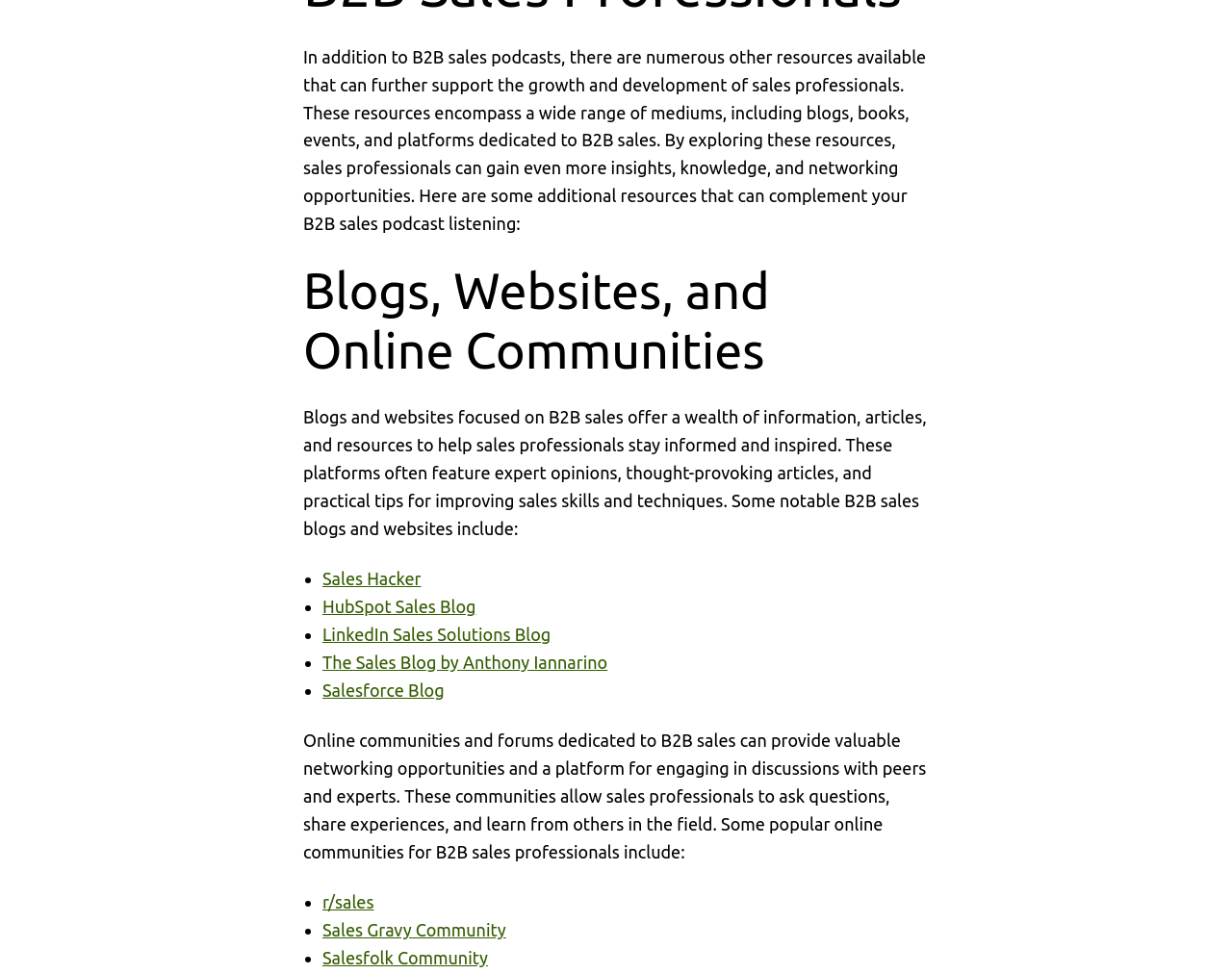Use a single word or phrase to answer the question: What type of resources are mentioned in the webpage?

Blogs, websites, events, and platforms